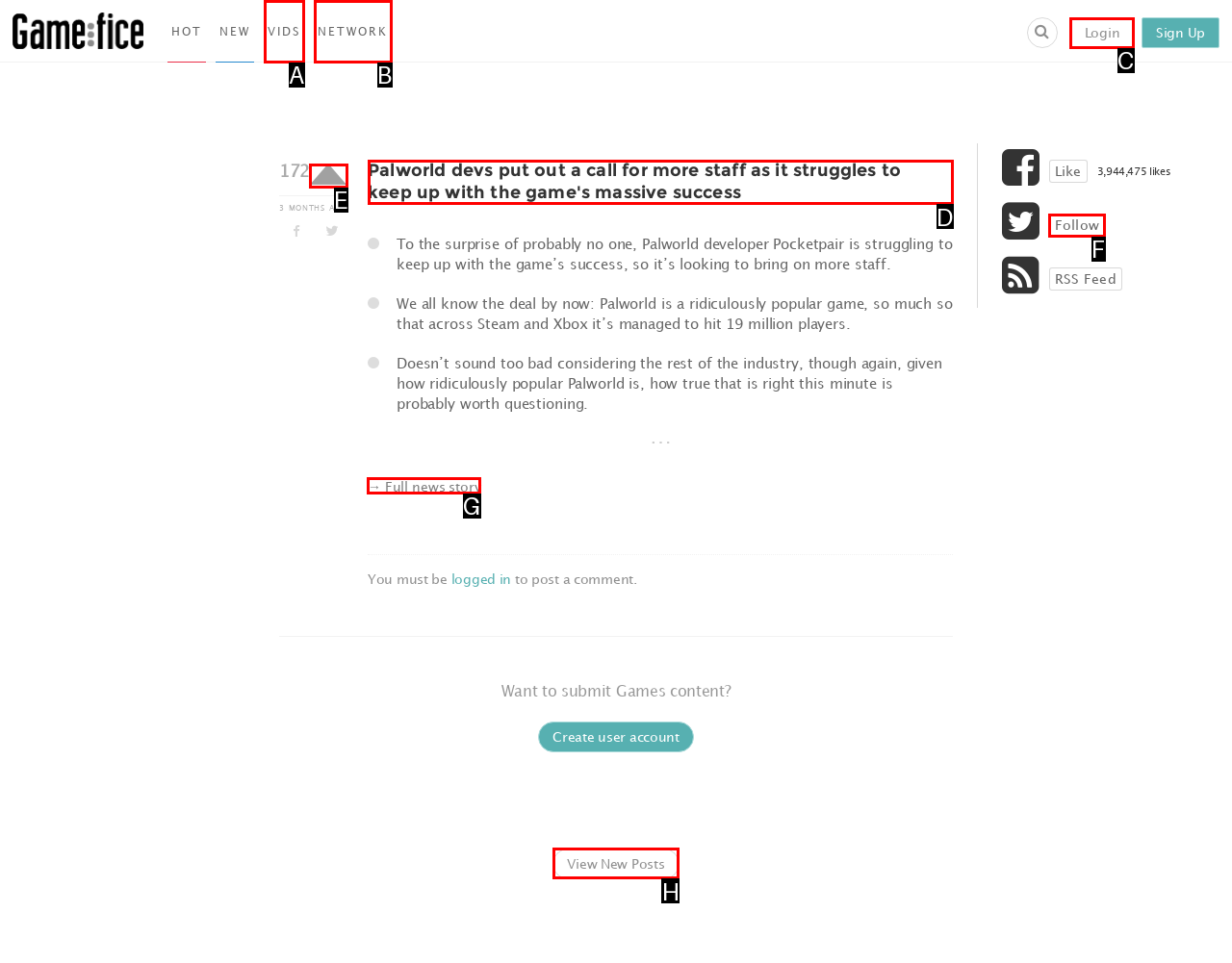Determine which HTML element to click to execute the following task: Read the full news story Answer with the letter of the selected option.

G